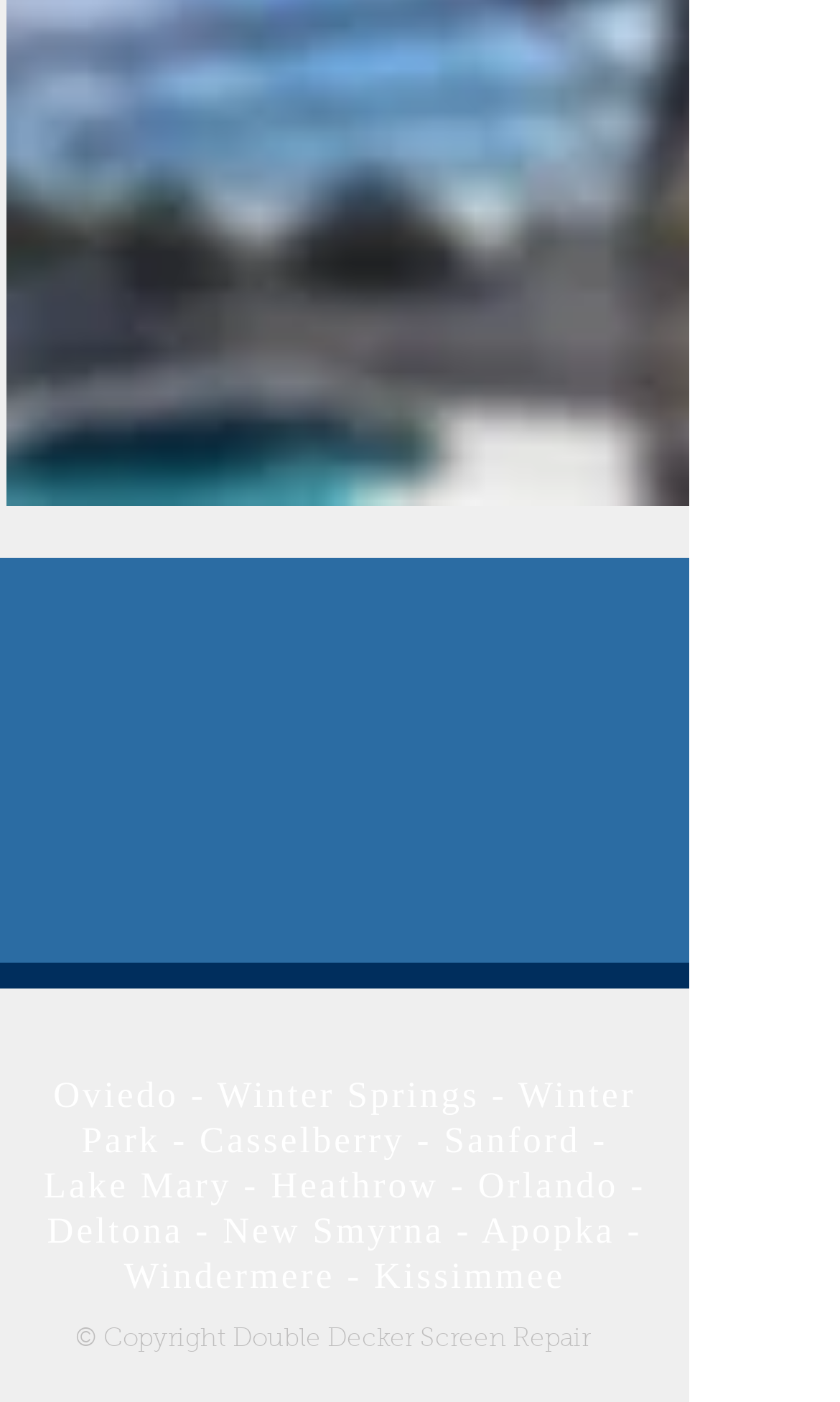Answer the question using only one word or a concise phrase: What areas does the screen repair service cover?

Oviedo, Winter Springs, ...